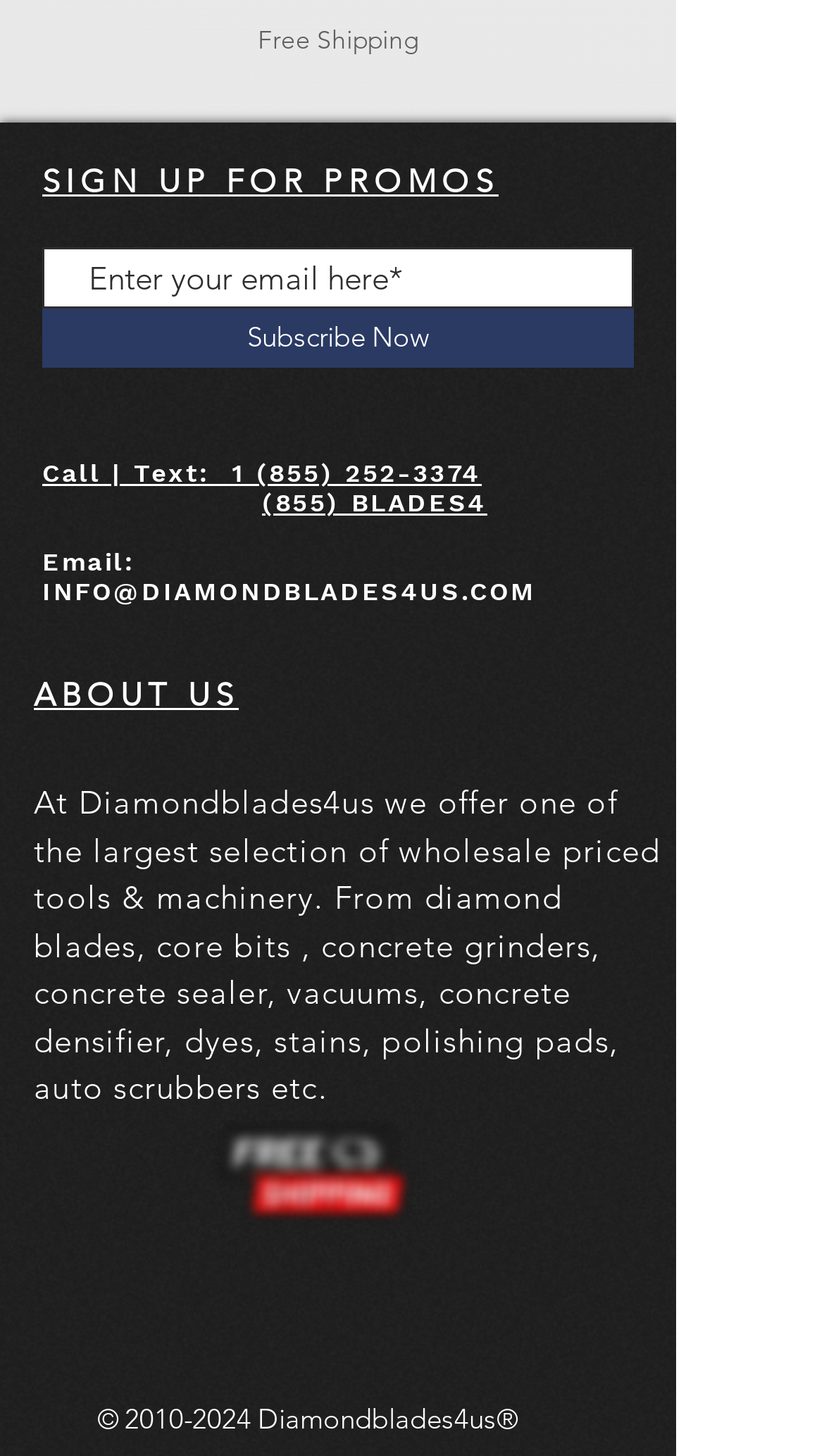Find and provide the bounding box coordinates for the UI element described with: "parent_node: (855) BLADES4".

[0.051, 0.334, 0.318, 0.356]